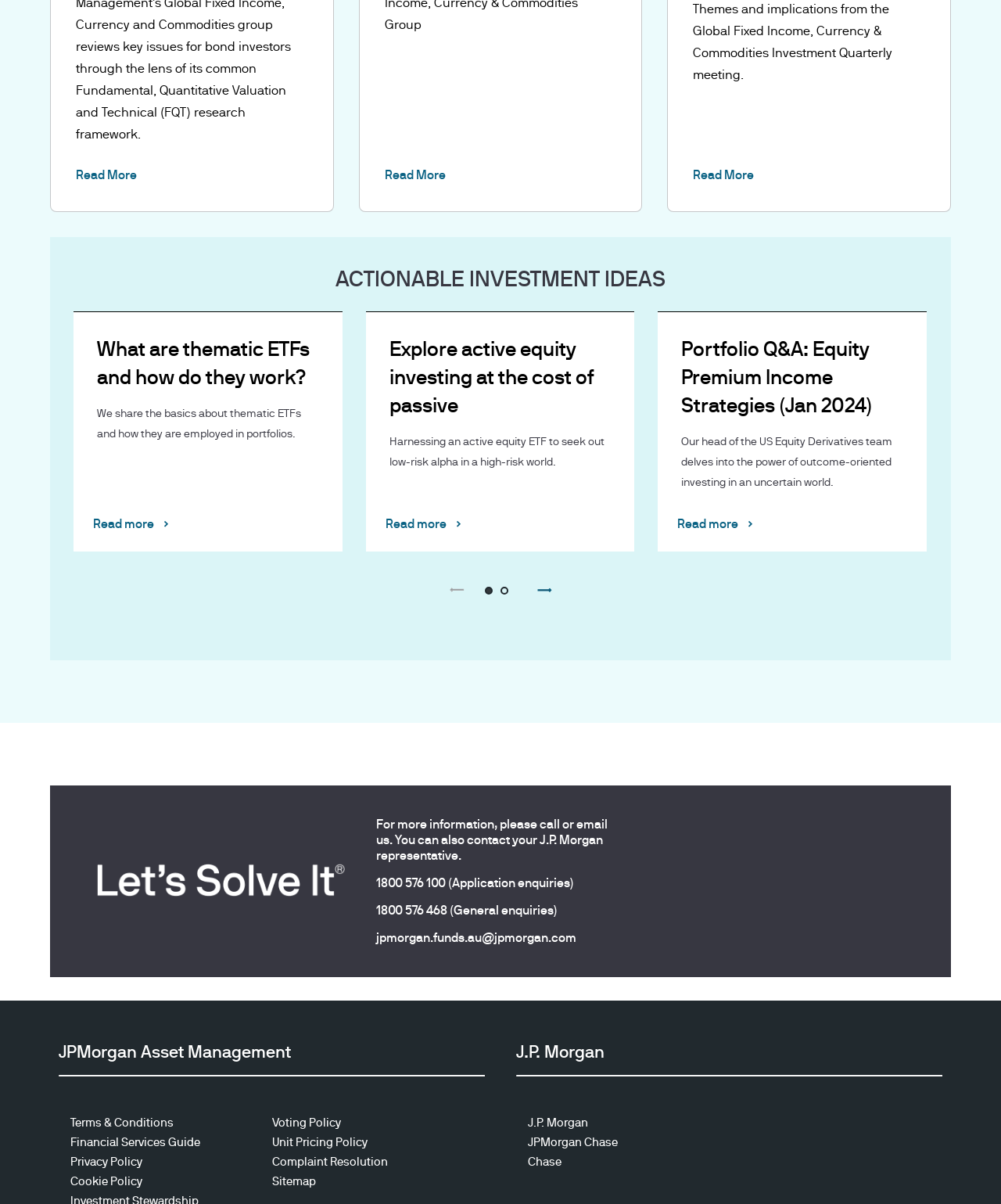What is the name of the company providing investment services?
Please respond to the question with a detailed and informative answer.

The company name is mentioned in the footer section of the webpage, along with its logo, and also in the contact information section.